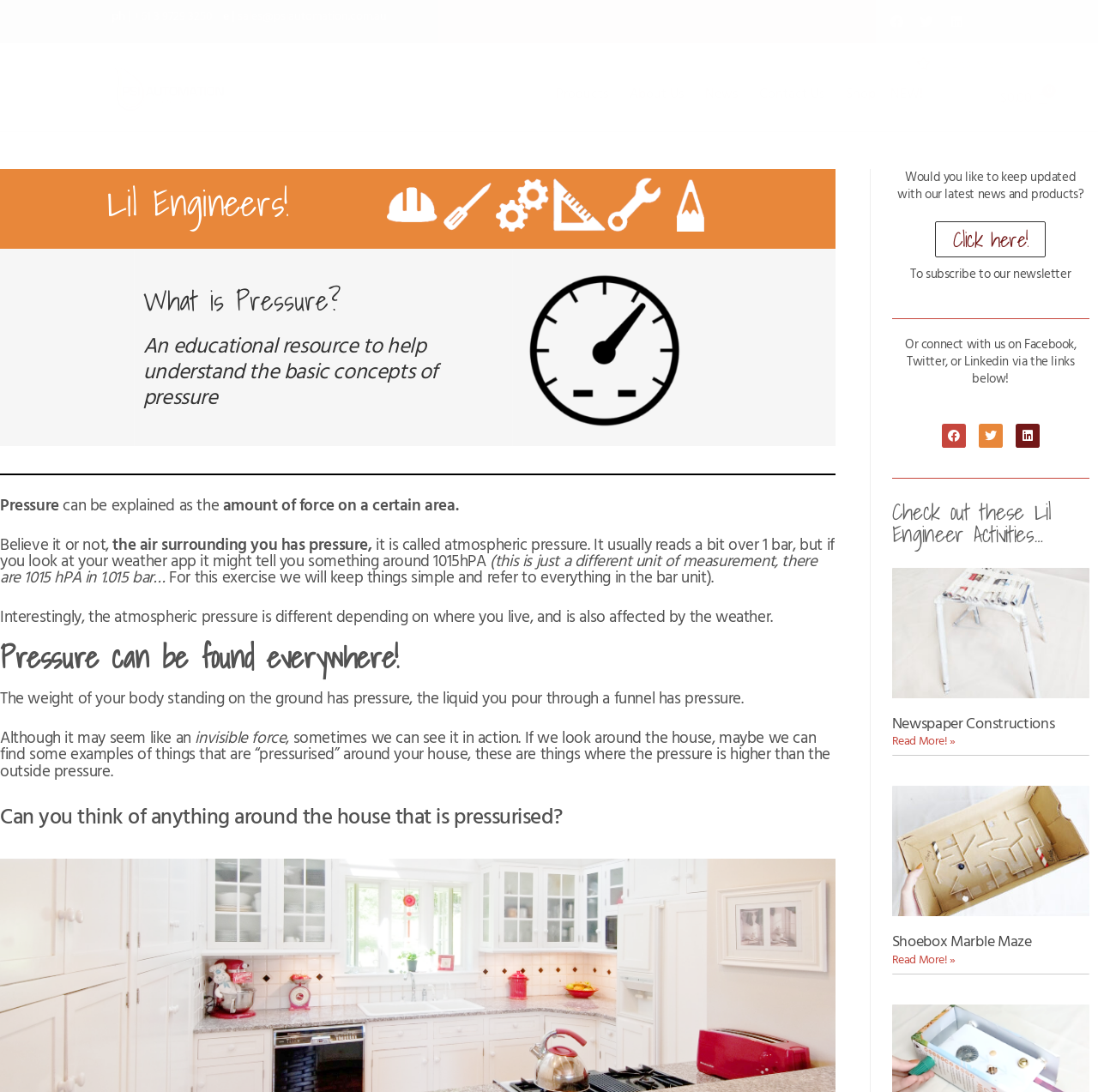Produce a meticulous description of the webpage.

This webpage is about understanding the concept of pressure, specifically designed for educational purposes. At the top, there is a header section with the title "What is Pressure?" and a navigation menu with links to "Products", "About Us", "News", "Contact Us", and "Shop – NEW!". Below the header, there is a section with social media links to Facebook, Twitter, and Linkedin.

The main content of the webpage is divided into several sections. The first section explains what pressure is, describing it as the amount of force on a certain area. It also mentions that atmospheric pressure is different depending on where you live and is affected by the weather.

The next section provides examples of pressure in everyday life, such as the weight of your body standing on the ground and the liquid you pour through a funnel. It also asks the reader to think of things around the house that are pressurized.

Further down, there is a section that invites readers to subscribe to the newsletter or connect with the company on social media. Below this, there are two article sections, each with a heading and a link to read more. The first article is about "Newspaper Constructions" and the second is about "Shoebox Marble Maze".

Throughout the webpage, there are several static text elements, headings, and links that provide additional information and resources. The overall layout is organized, with clear headings and concise text, making it easy to follow and understand the content.